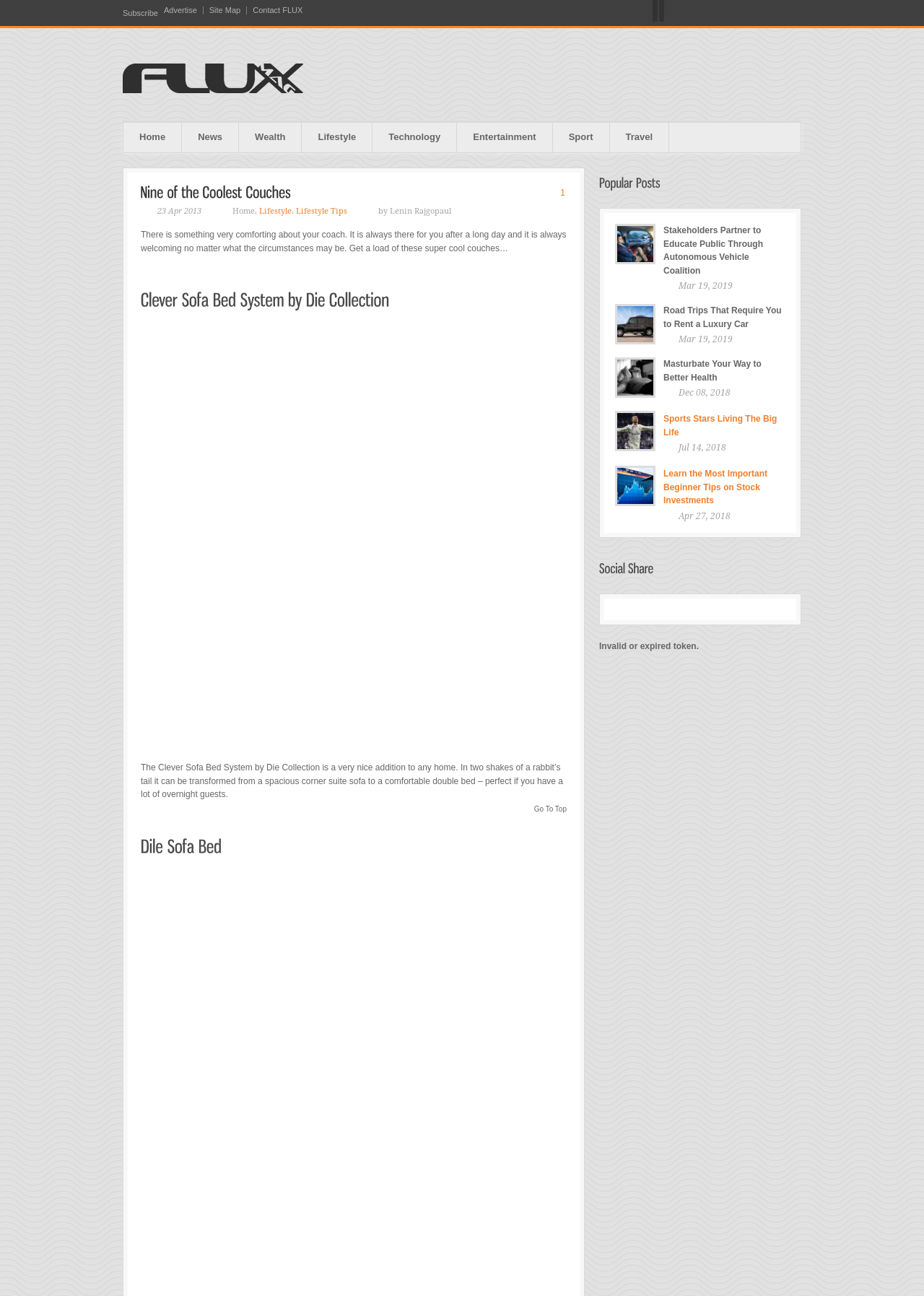Please identify the bounding box coordinates of the element on the webpage that should be clicked to follow this instruction: "Check the 'Popular Posts' section". The bounding box coordinates should be given as four float numbers between 0 and 1, formatted as [left, top, right, bottom].

[0.648, 0.136, 0.723, 0.147]